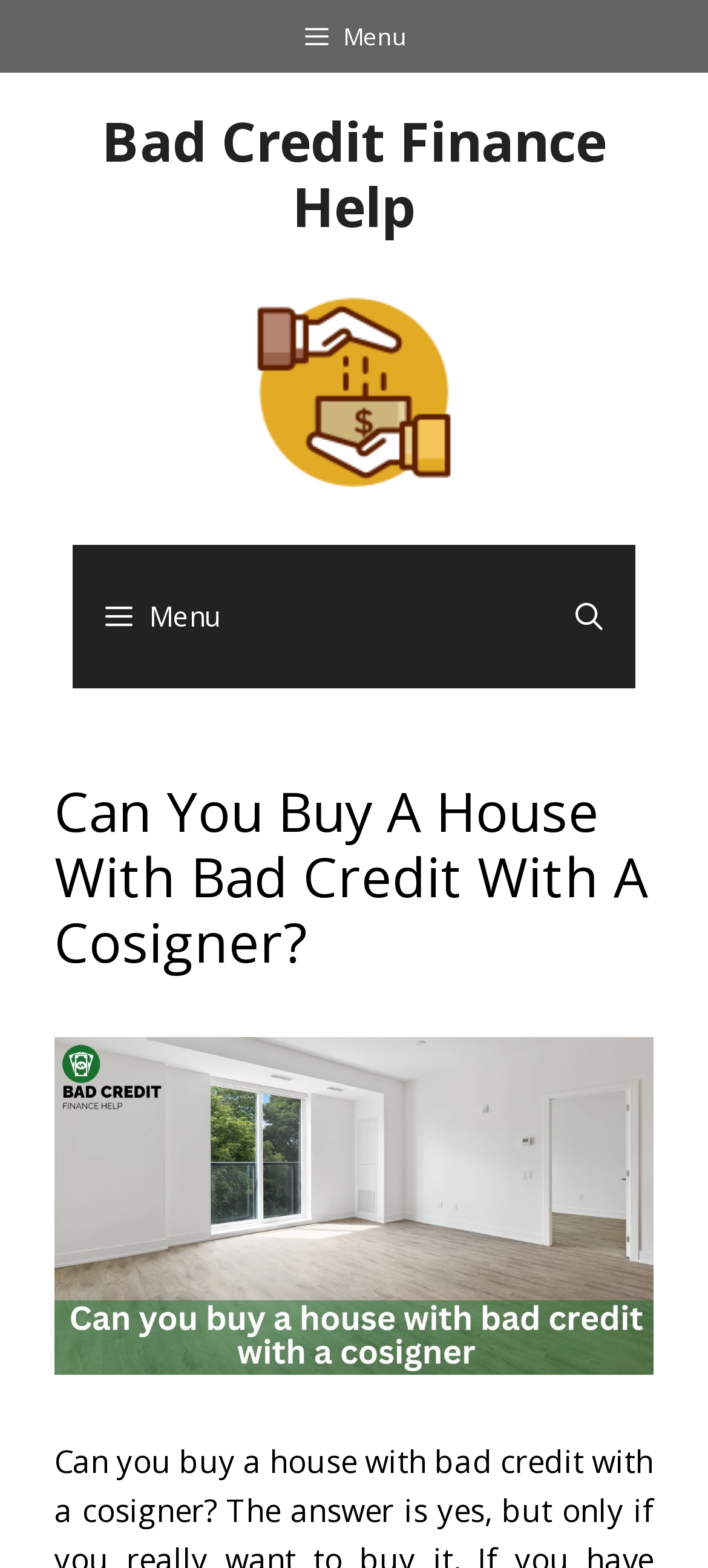How many images are there in the header?
Provide a detailed and extensive answer to the question.

There are two images in the header section, which are 'Bad Credit Finance Help' with a bounding box of [0.336, 0.176, 0.664, 0.324] and 'Can You Buy A House With Bad Credit With A Cosigner?' with a bounding box of [0.077, 0.661, 0.923, 0.876] respectively.